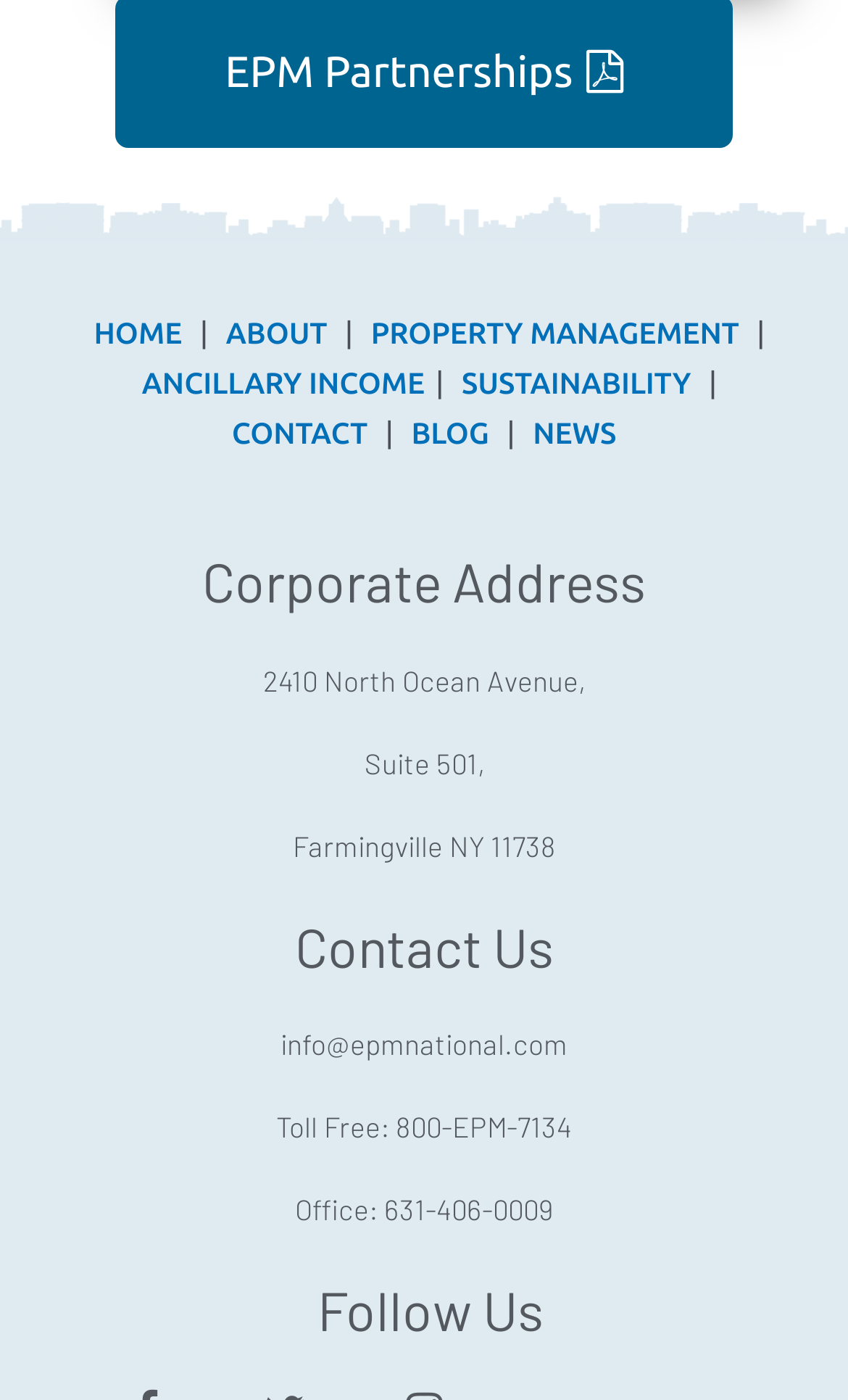Identify the bounding box coordinates for the element you need to click to achieve the following task: "go to home page". Provide the bounding box coordinates as four float numbers between 0 and 1, in the form [left, top, right, bottom].

[0.098, 0.226, 0.228, 0.251]